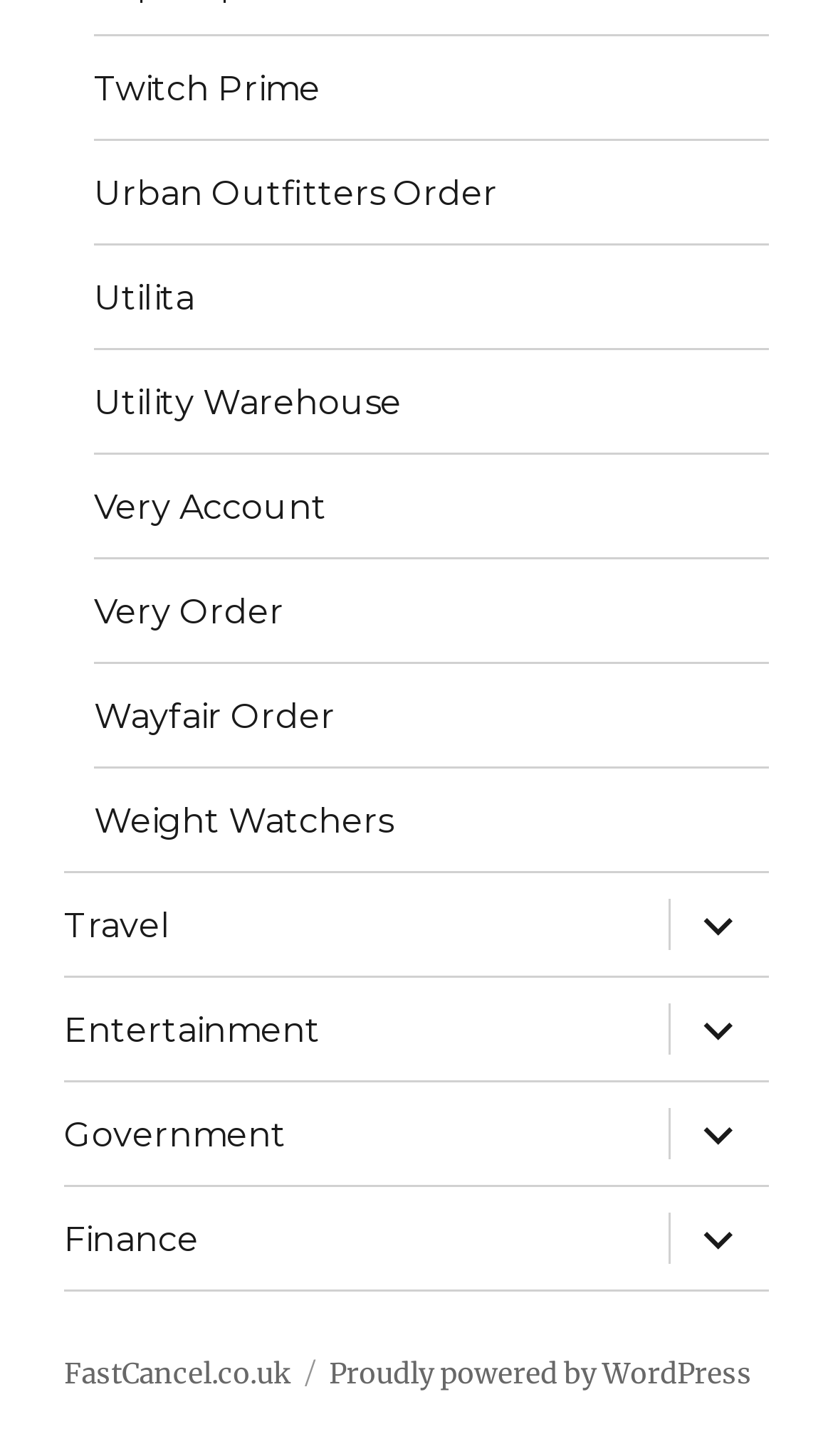What platform is the website built on?
Please respond to the question with a detailed and thorough explanation.

The website is built on WordPress, which is indicated by the link 'Proudly powered by WordPress' located at the bottom right of the webpage with a bounding box of [0.395, 0.931, 0.903, 0.956].